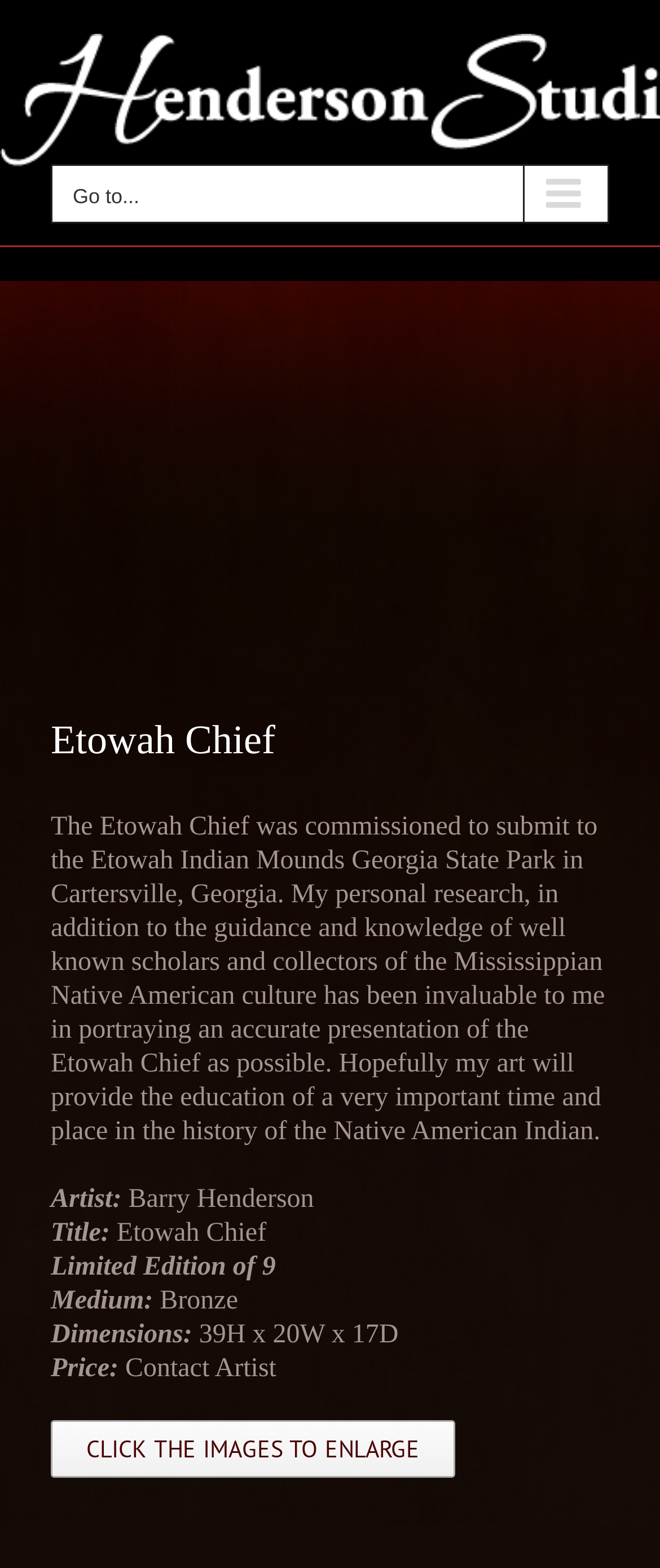Identify the bounding box coordinates of the HTML element based on this description: "Go to...".

[0.077, 0.105, 0.923, 0.142]